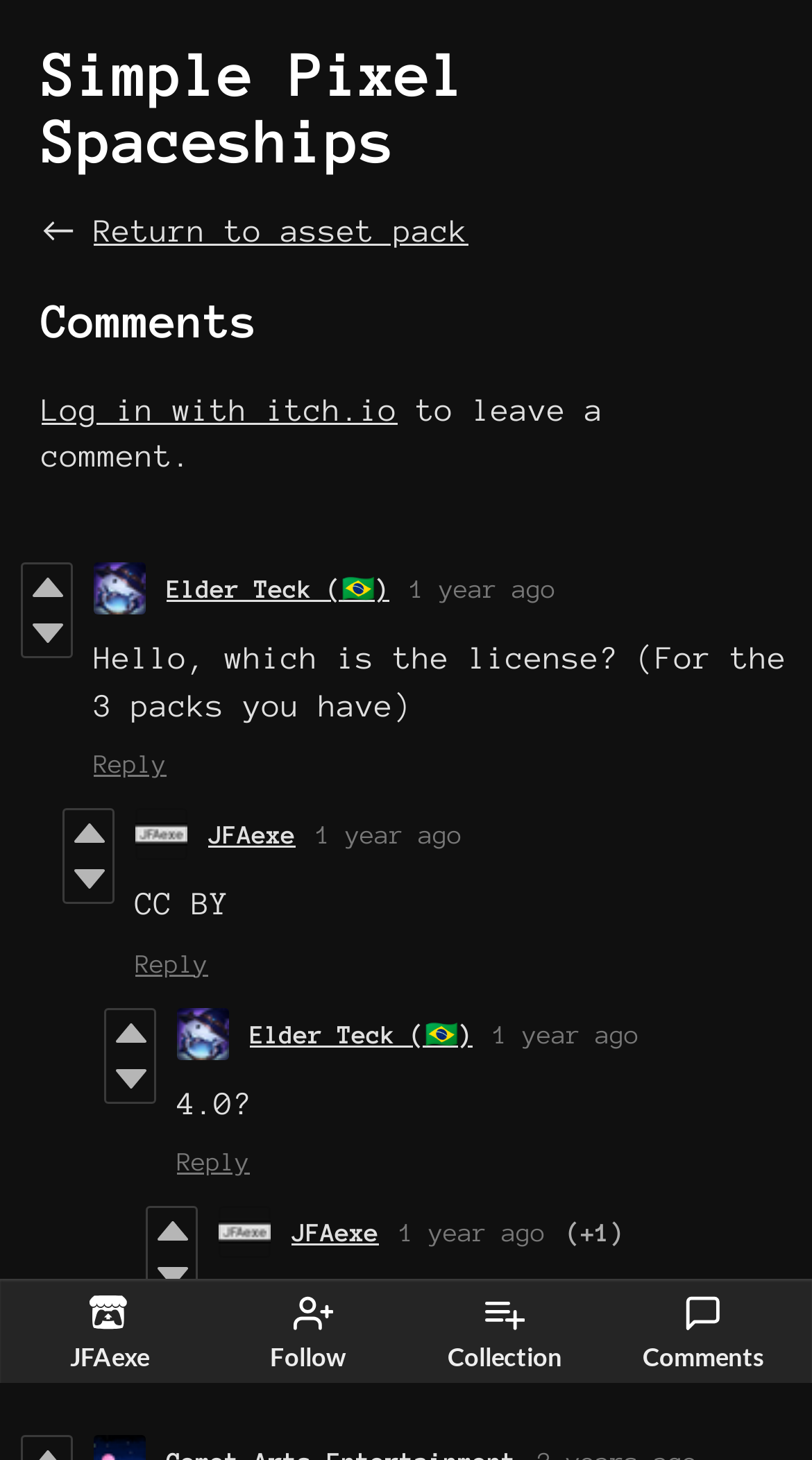Determine the coordinates of the bounding box that should be clicked to complete the instruction: "Click on the link to follow JFAexe". The coordinates should be represented by four float numbers between 0 and 1: [left, top, right, bottom].

[0.319, 0.88, 0.437, 0.94]